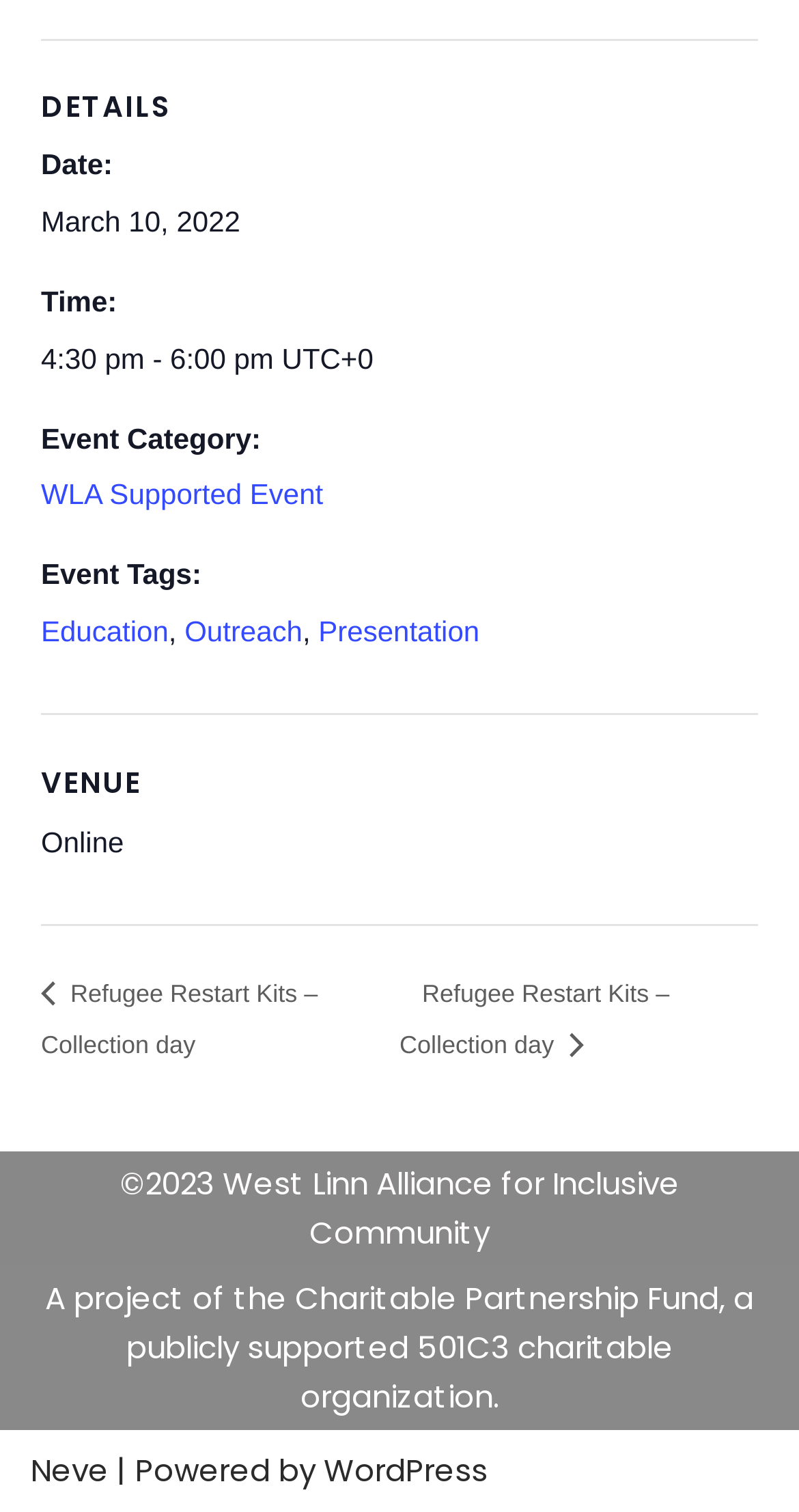Please identify the bounding box coordinates of the element's region that needs to be clicked to fulfill the following instruction: "Read the article From the Smithsonian Magazine". The bounding box coordinates should consist of four float numbers between 0 and 1, i.e., [left, top, right, bottom].

None